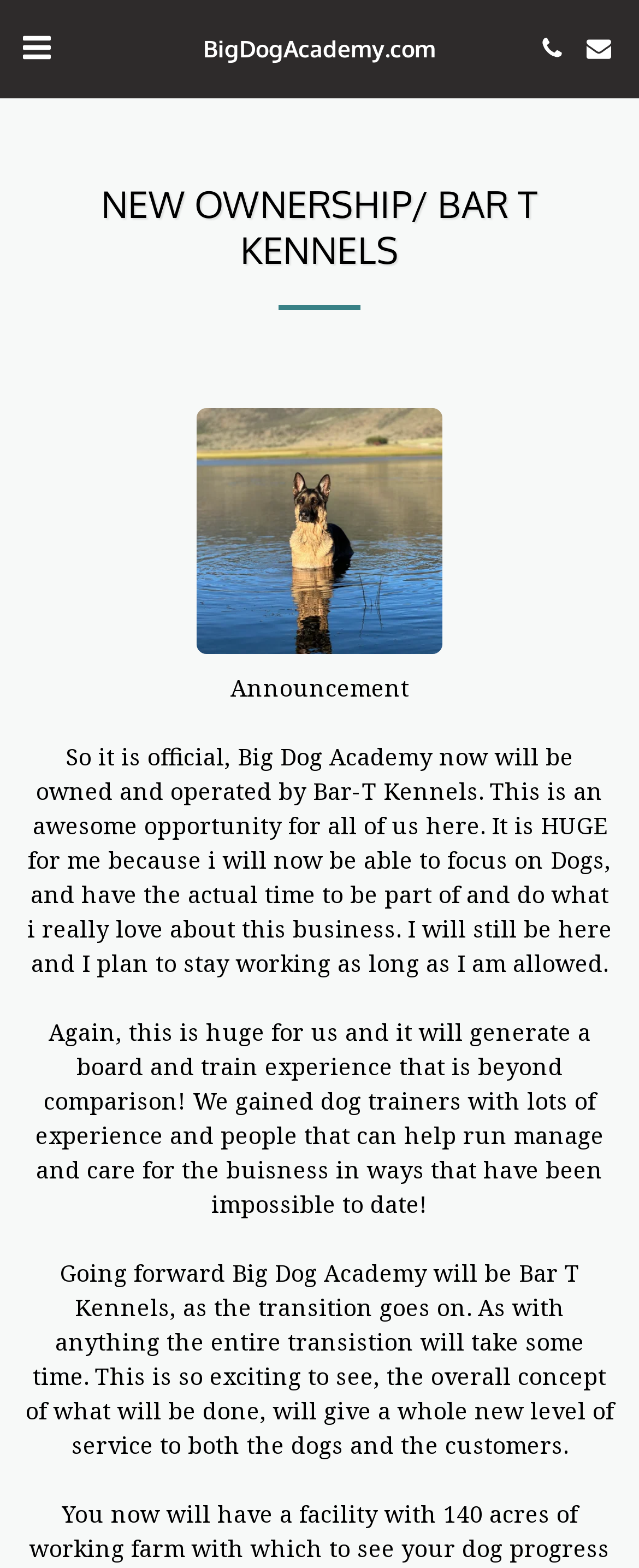Identify the bounding box coordinates for the UI element described as follows: alt="envelope". Use the format (top-left x, top-left y, bottom-right x, bottom-right y) and ensure all values are floating point numbers between 0 and 1.

[0.9, 0.016, 0.974, 0.046]